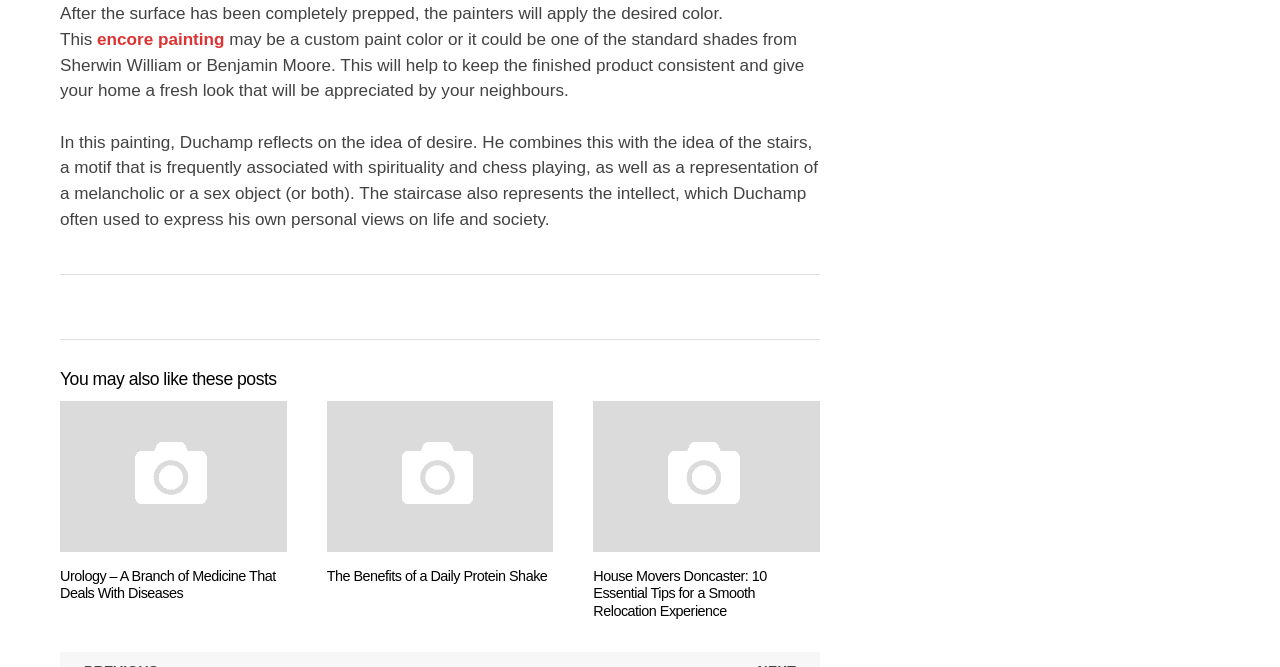How many related posts are shown?
Please provide a comprehensive answer based on the details in the screenshot.

There are three links with the text 'related-post' and corresponding headings and images, which suggests that there are three related posts shown.